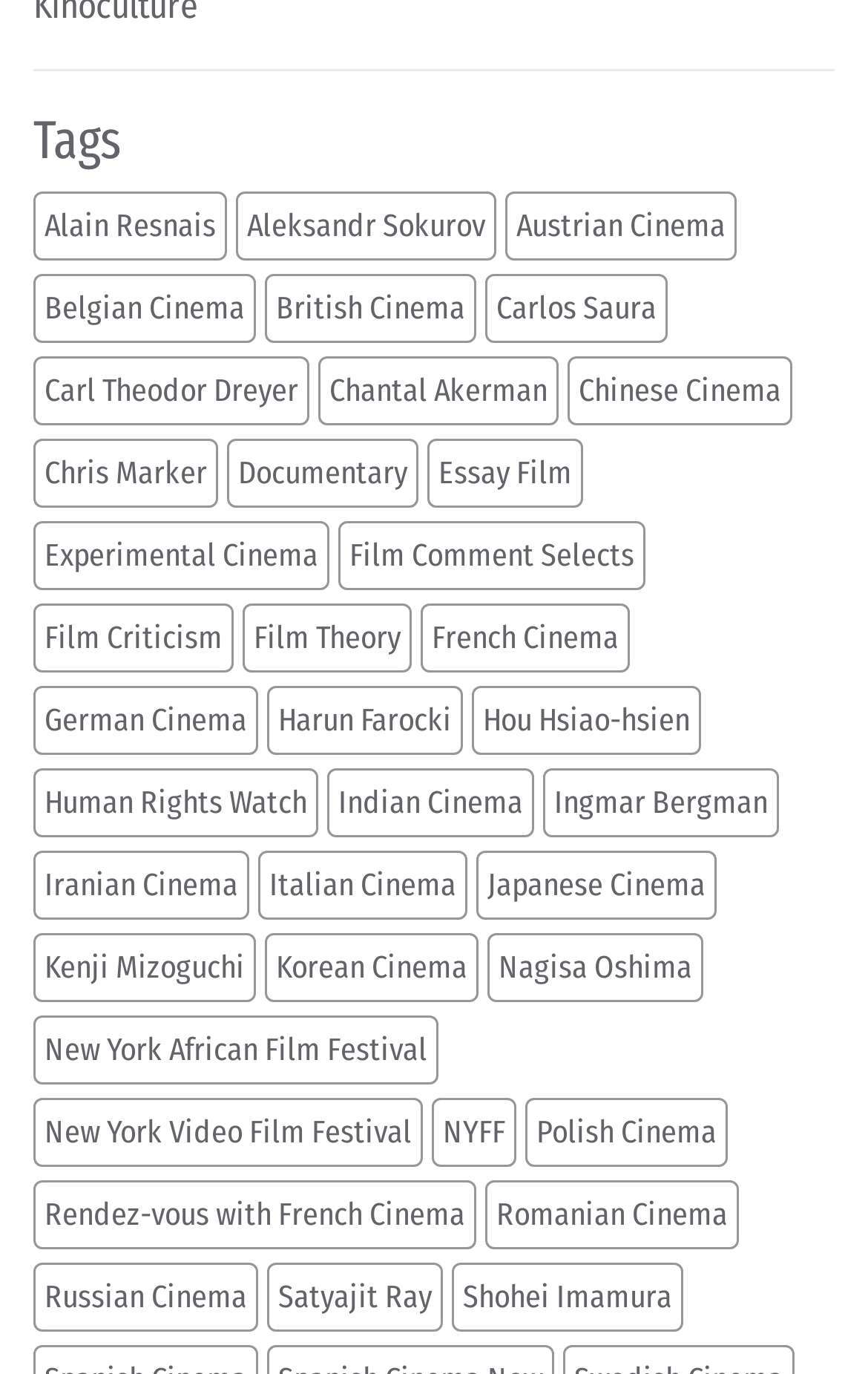How many items are in the 'French Cinema' category?
Please answer the question as detailed as possible.

According to the link 'French Cinema (132 items)', there are 132 items in the 'French Cinema' category.